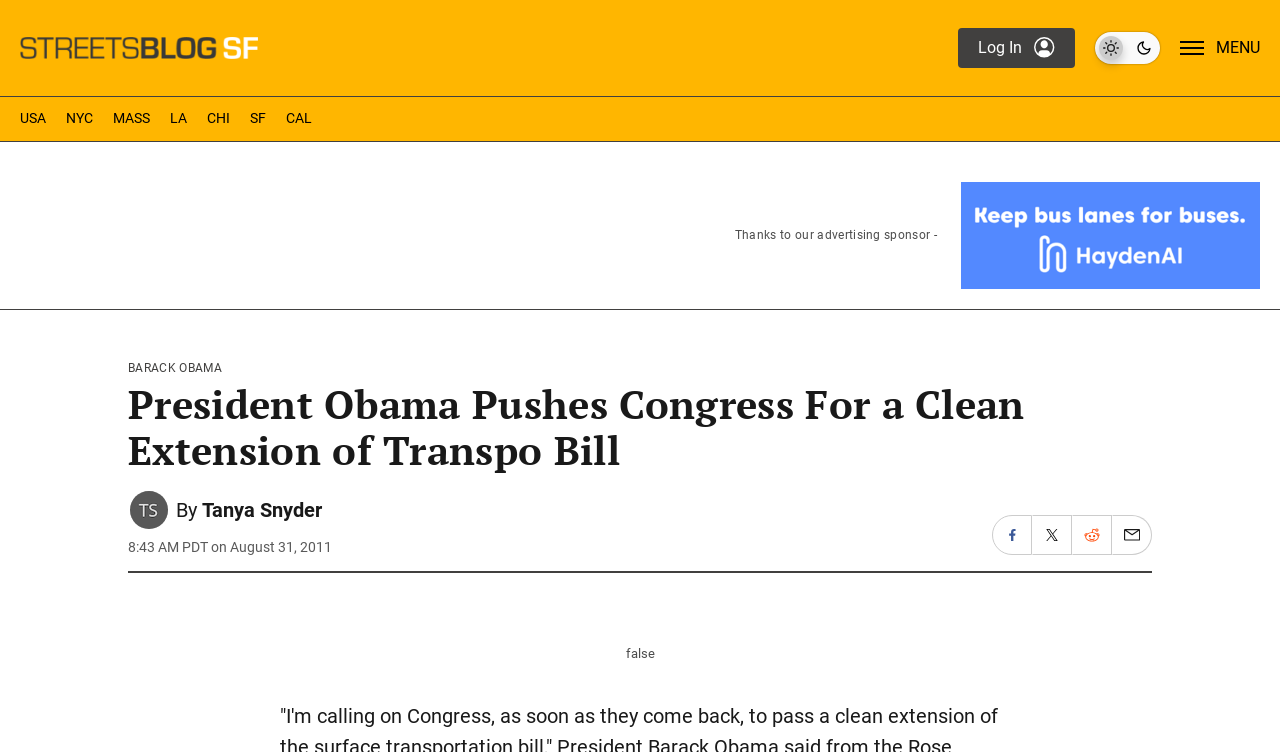How many social media sharing options are available?
Use the information from the screenshot to give a comprehensive response to the question.

I found the answer by looking at the link elements with the text 'Share on Facebook', 'Share on X (formerly Twitter)', 'Share on Reddit', and 'Share on Email'.